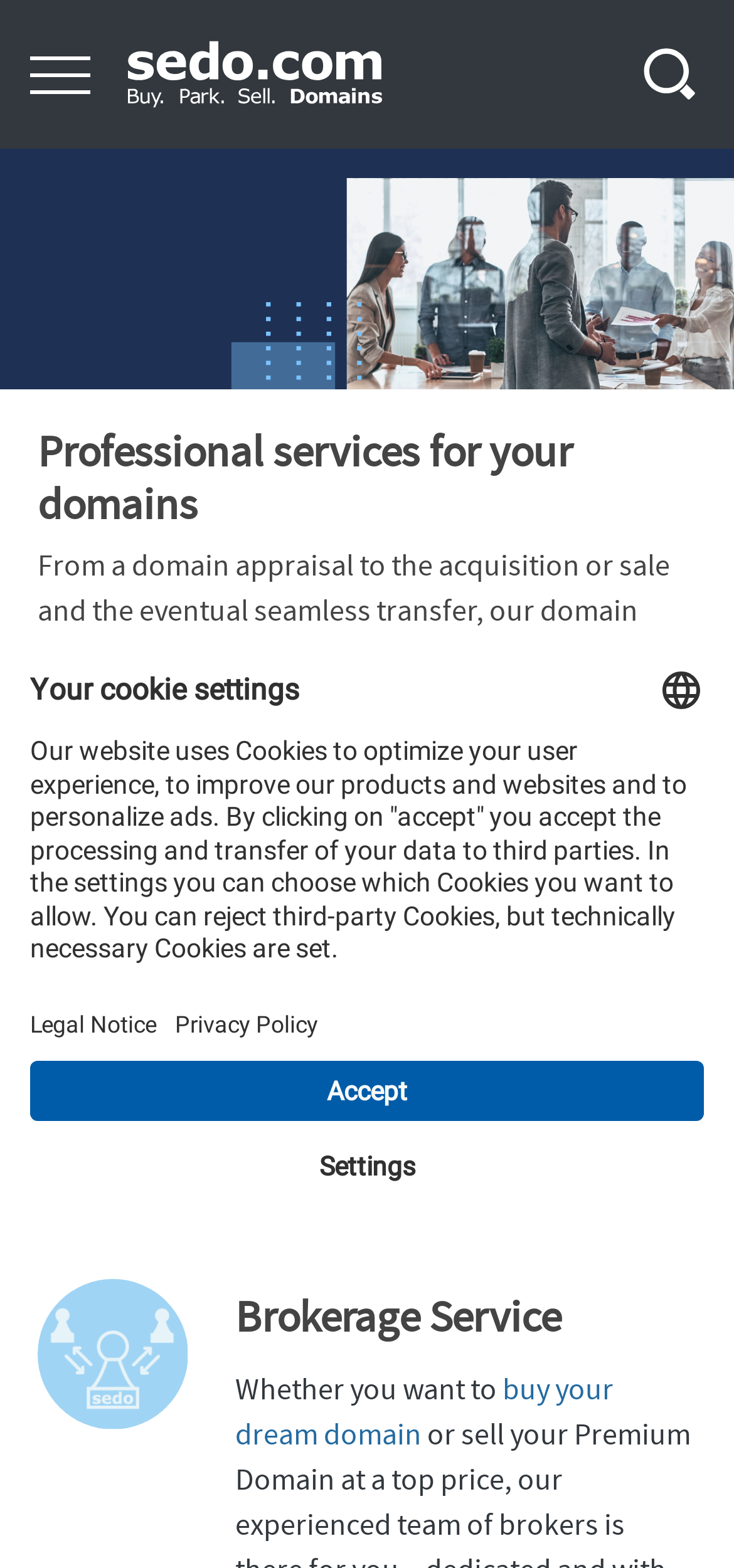From the webpage screenshot, predict the bounding box of the UI element that matches this description: "parent_node: Home Agents bryonrwp425001".

None